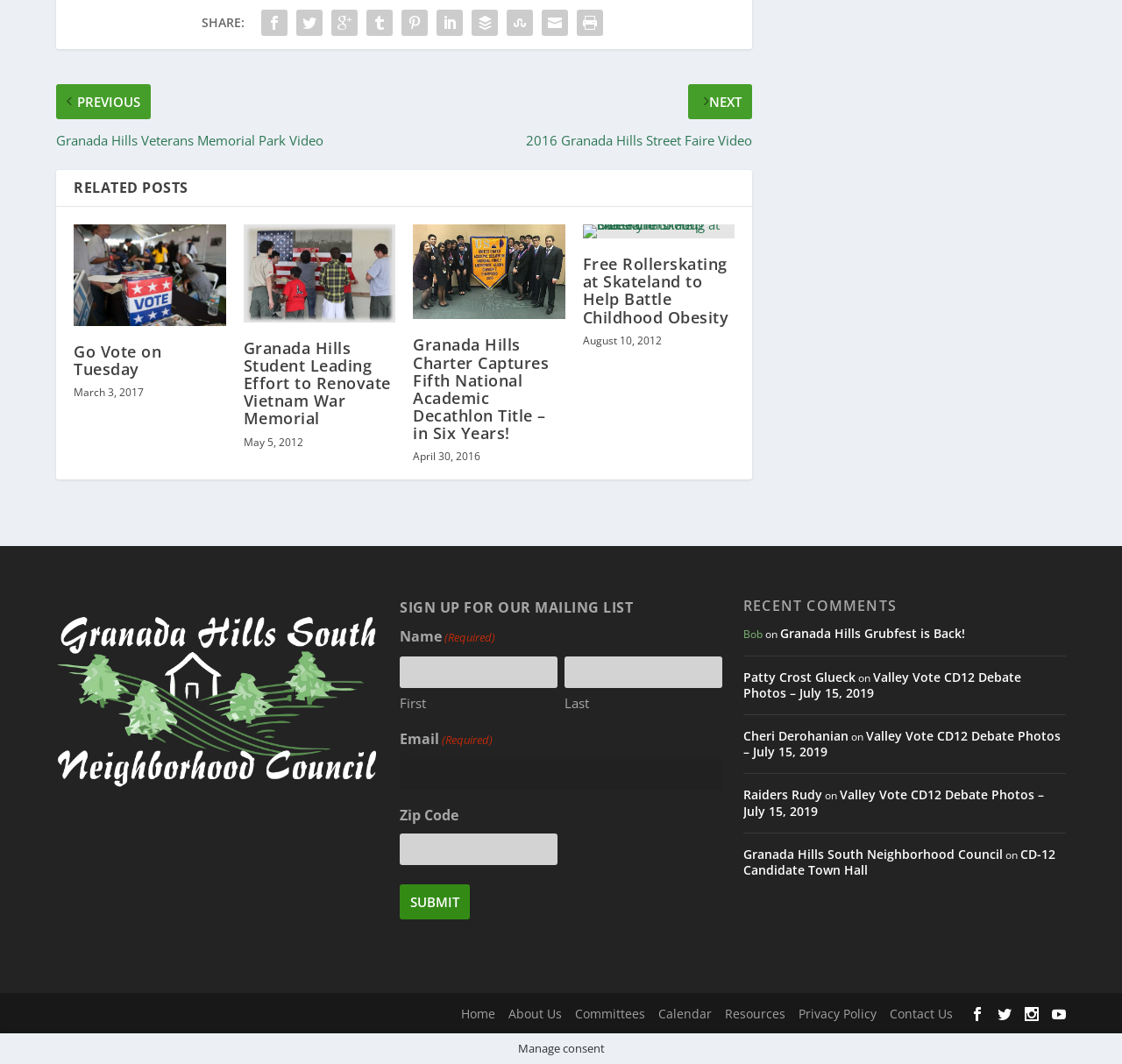Find the bounding box coordinates of the element to click in order to complete this instruction: "View the 'Granada Hills Student Leading Effort to Renovate Vietnam War Memorial' post". The bounding box coordinates must be four float numbers between 0 and 1, denoted as [left, top, right, bottom].

[0.217, 0.211, 0.352, 0.303]